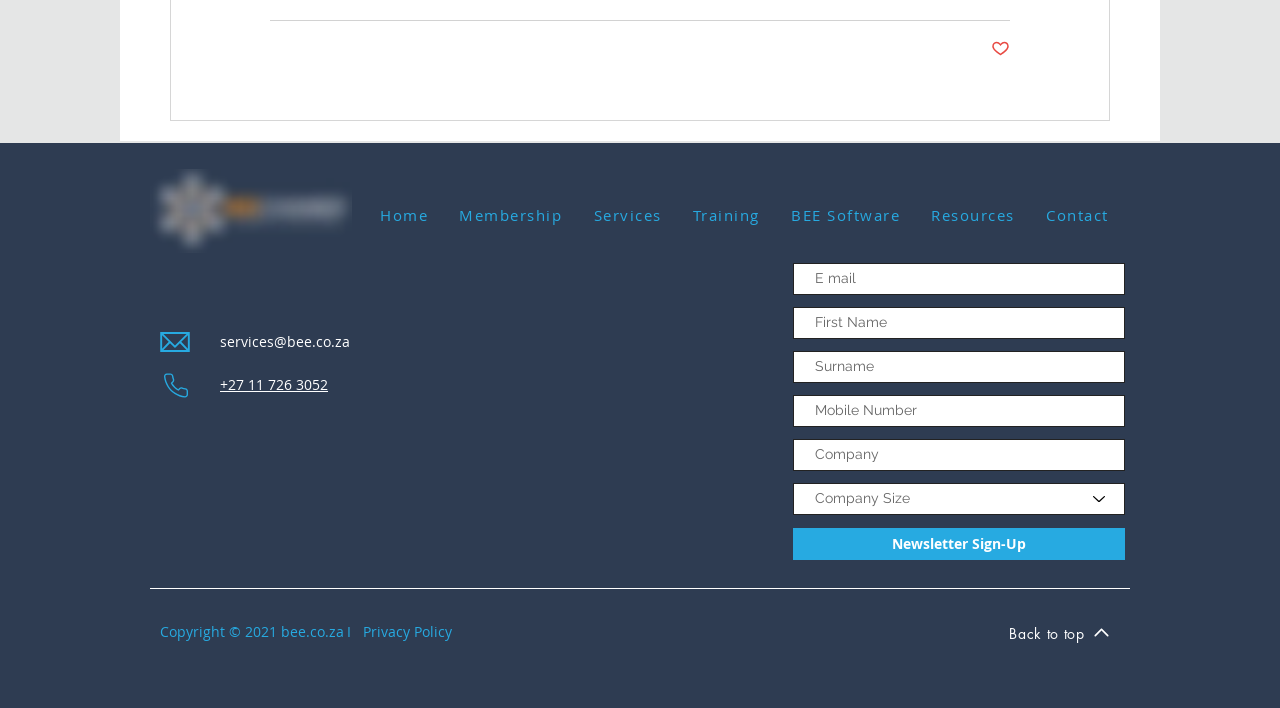Specify the bounding box coordinates of the element's area that should be clicked to execute the given instruction: "Enter your email address". The coordinates should be four float numbers between 0 and 1, i.e., [left, top, right, bottom].

[0.62, 0.371, 0.879, 0.416]